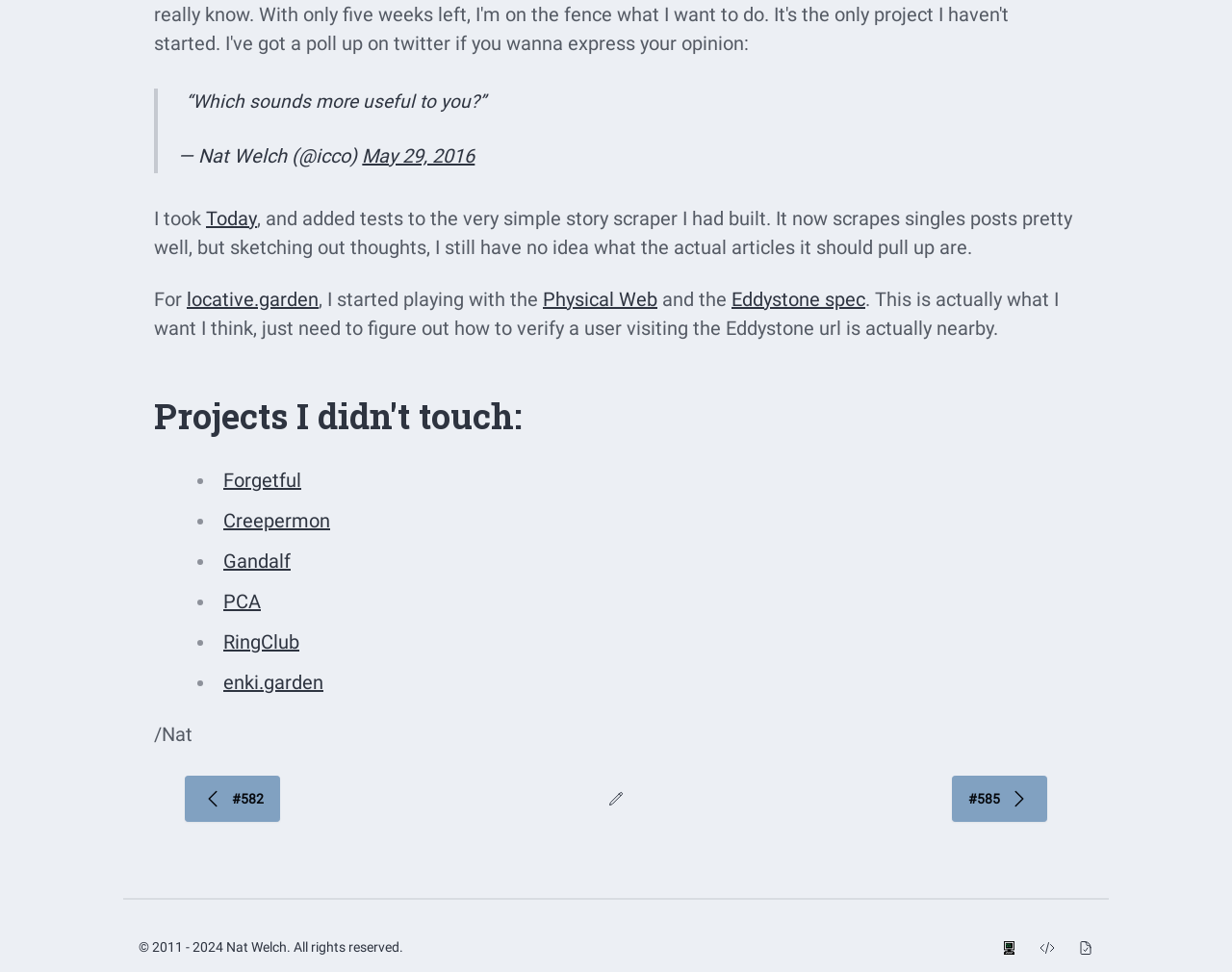Find the bounding box coordinates for the UI element that matches this description: "Physical Web".

[0.441, 0.296, 0.534, 0.32]